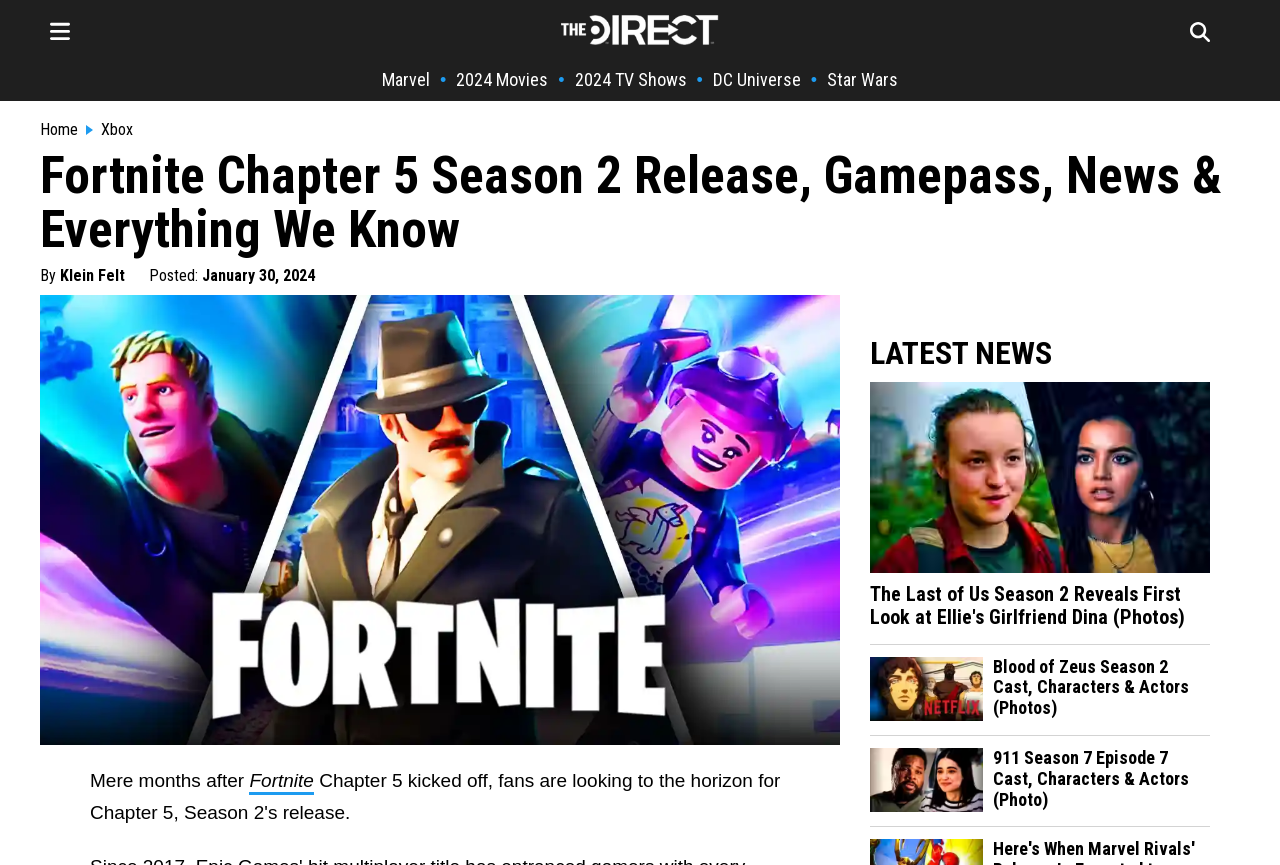Please examine the image and provide a detailed answer to the question: What is the name of the author of the article?

The article mentions 'By Klein Felt' near the top, indicating that Klein Felt is the author of the article.